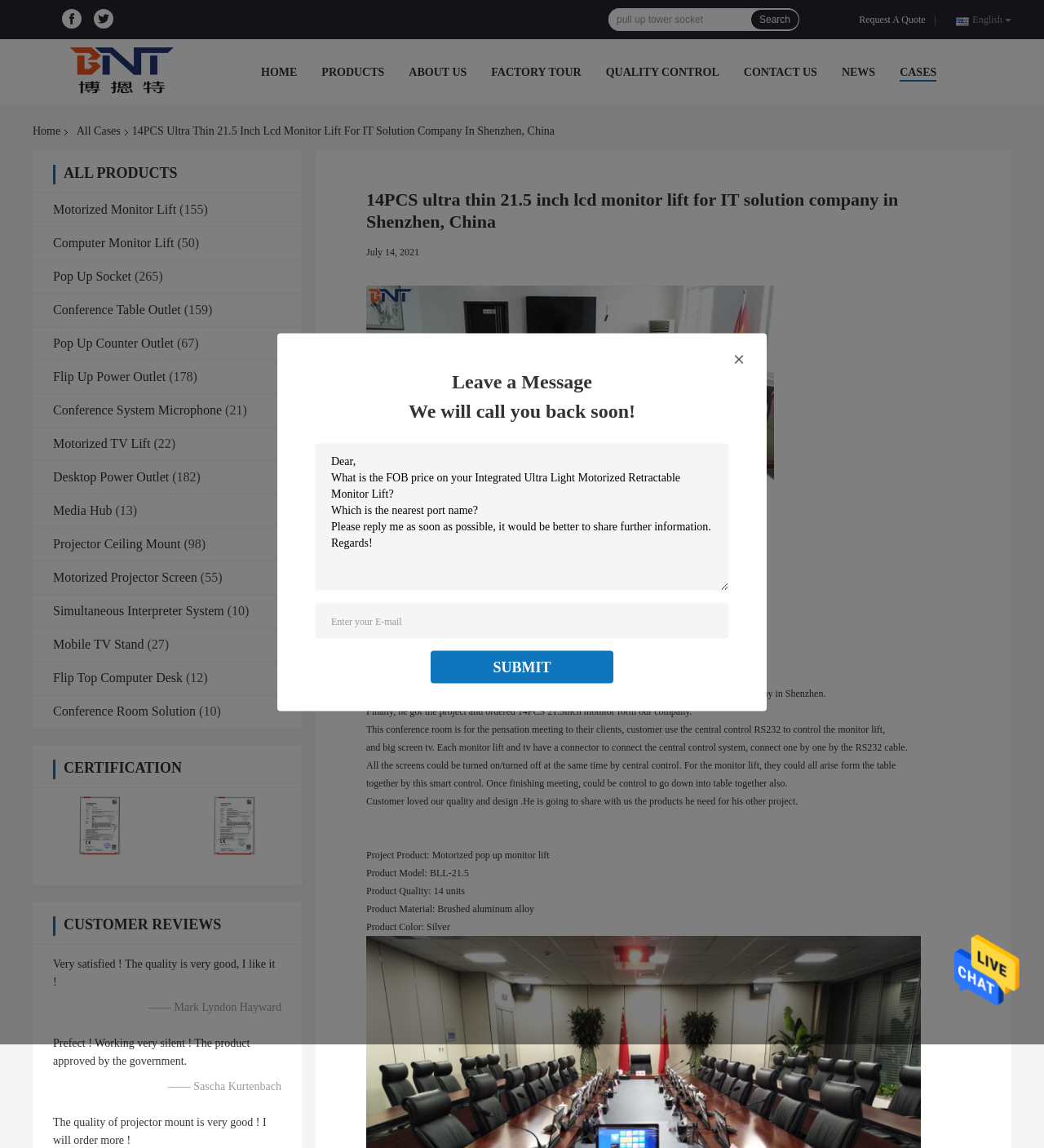Based on the image, give a detailed response to the question: What is the purpose of the 'Leave a Message' section?

I inferred the purpose of the 'Leave a Message' section by looking at the text 'Leave a Message' and the accompanying text box and submit button. It appears to be a contact form, allowing users to send a message to the company.